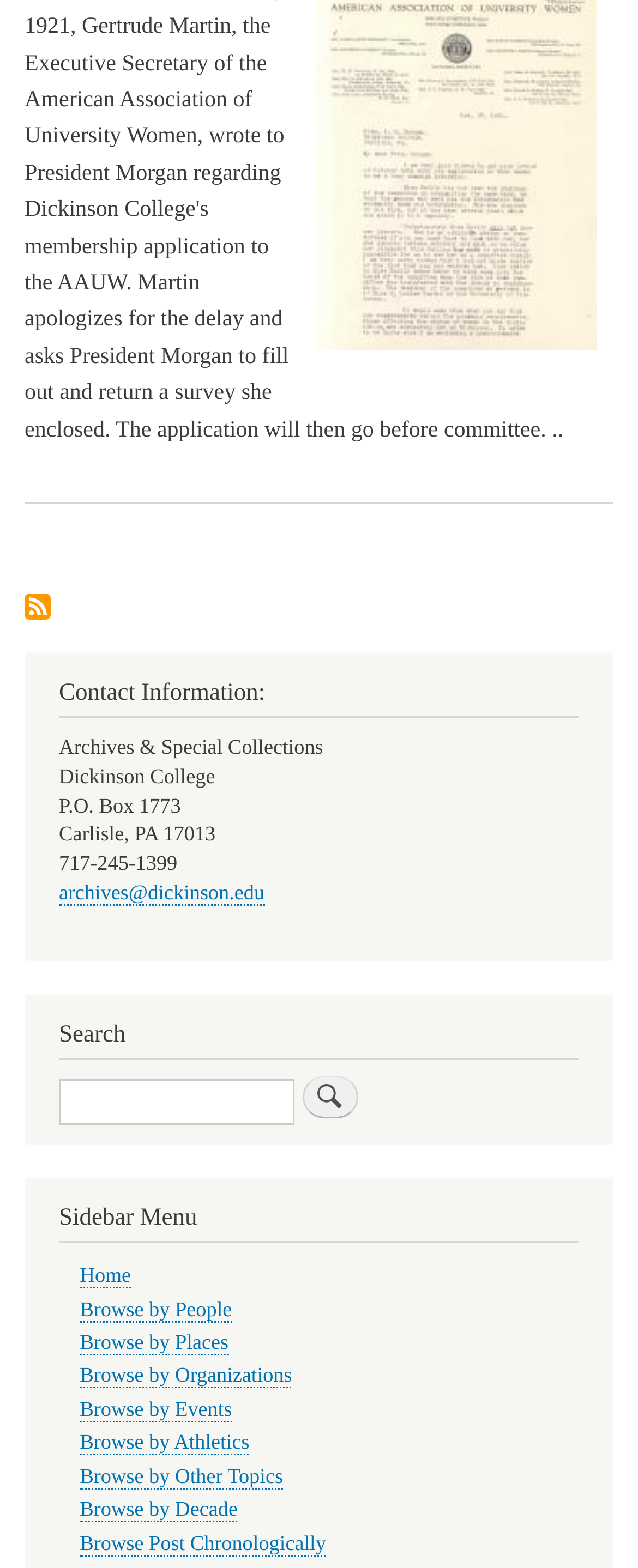Predict the bounding box of the UI element based on this description: "Subscribe to Nardin, F. Louise".

[0.038, 0.378, 0.079, 0.398]